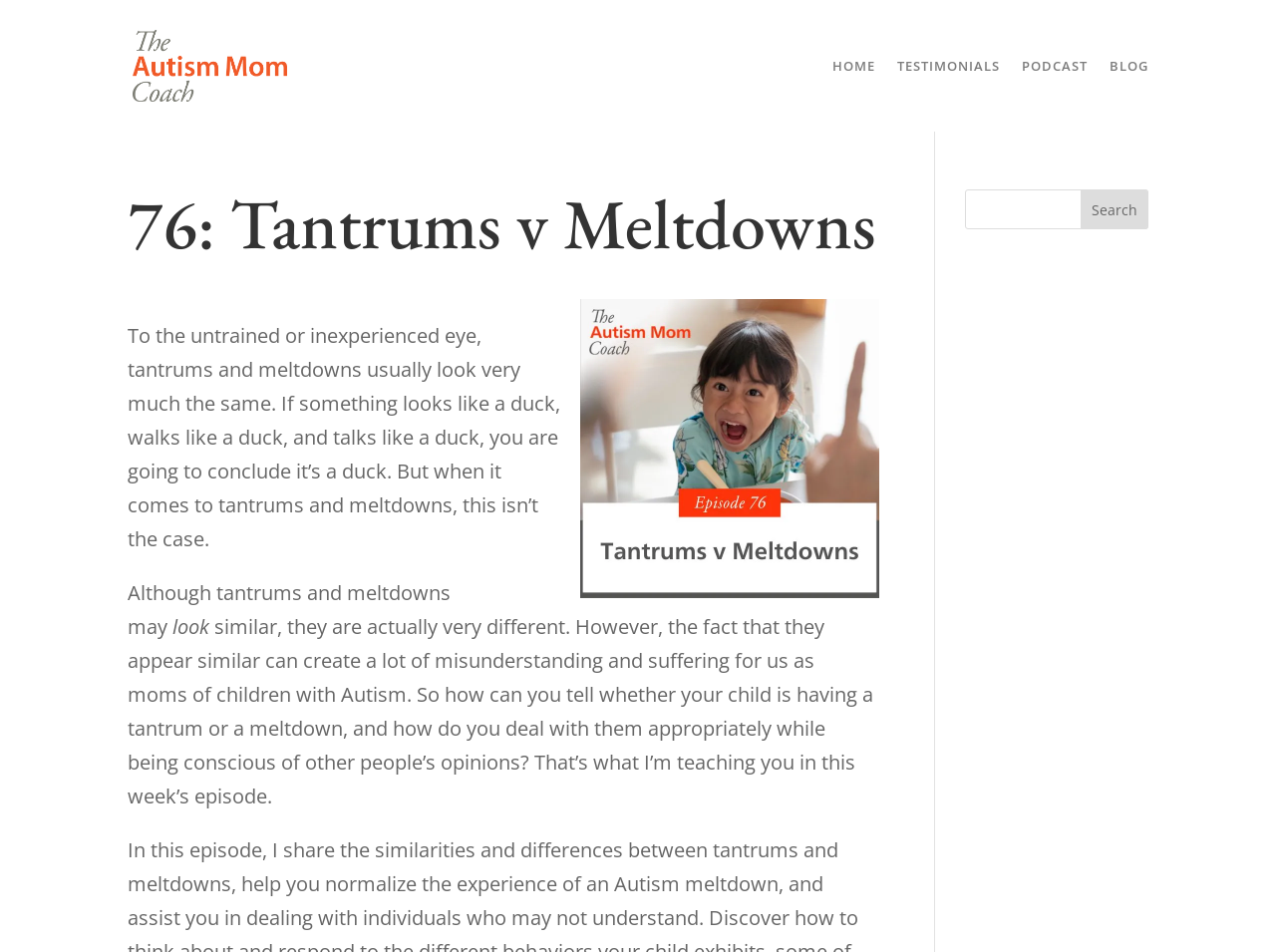What is the author of the article?
Could you answer the question in a detailed manner, providing as much information as possible?

I found the answer by looking at the image element with the text 'The Autism Mom Coach with Lisa Candera | Tantrums v Meltdowns', which suggests that Lisa Candera is the author of the article or the podcast.